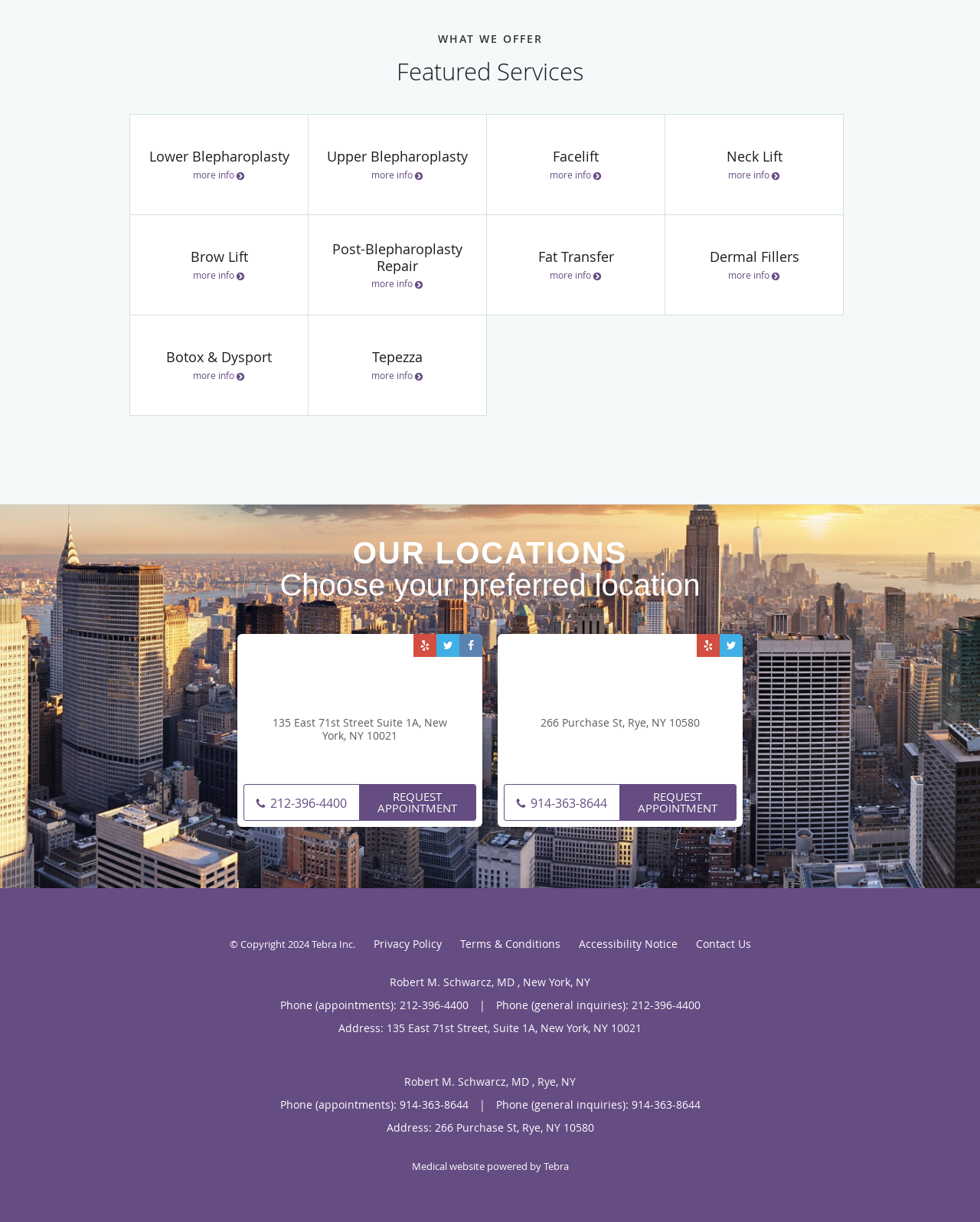Pinpoint the bounding box coordinates of the clickable element needed to complete the instruction: "Go to Facebook page". The coordinates should be provided as four float numbers between 0 and 1: [left, top, right, bottom].

[0.469, 0.519, 0.492, 0.538]